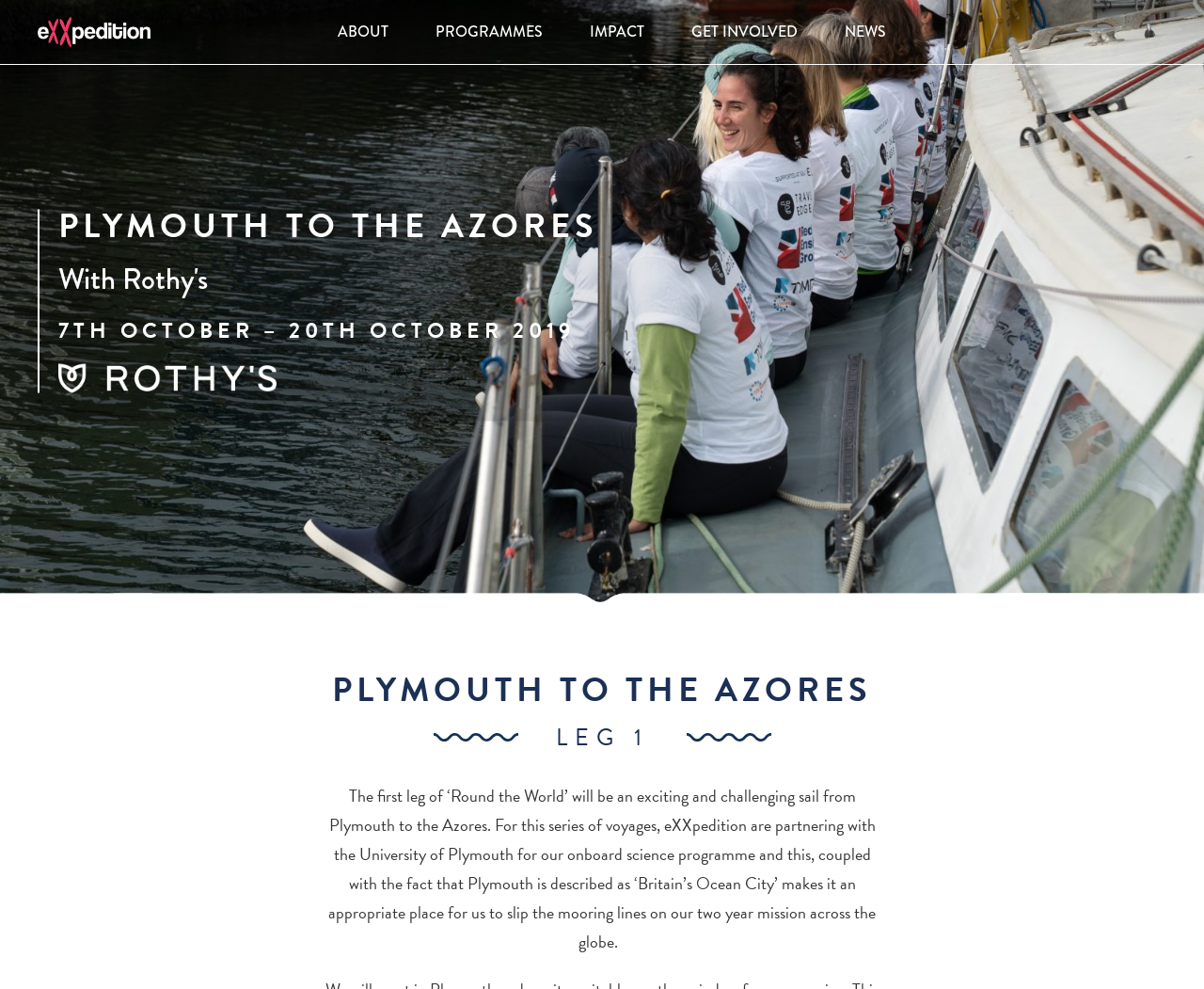How many headings are on the page? Observe the screenshot and provide a one-word or short phrase answer.

4